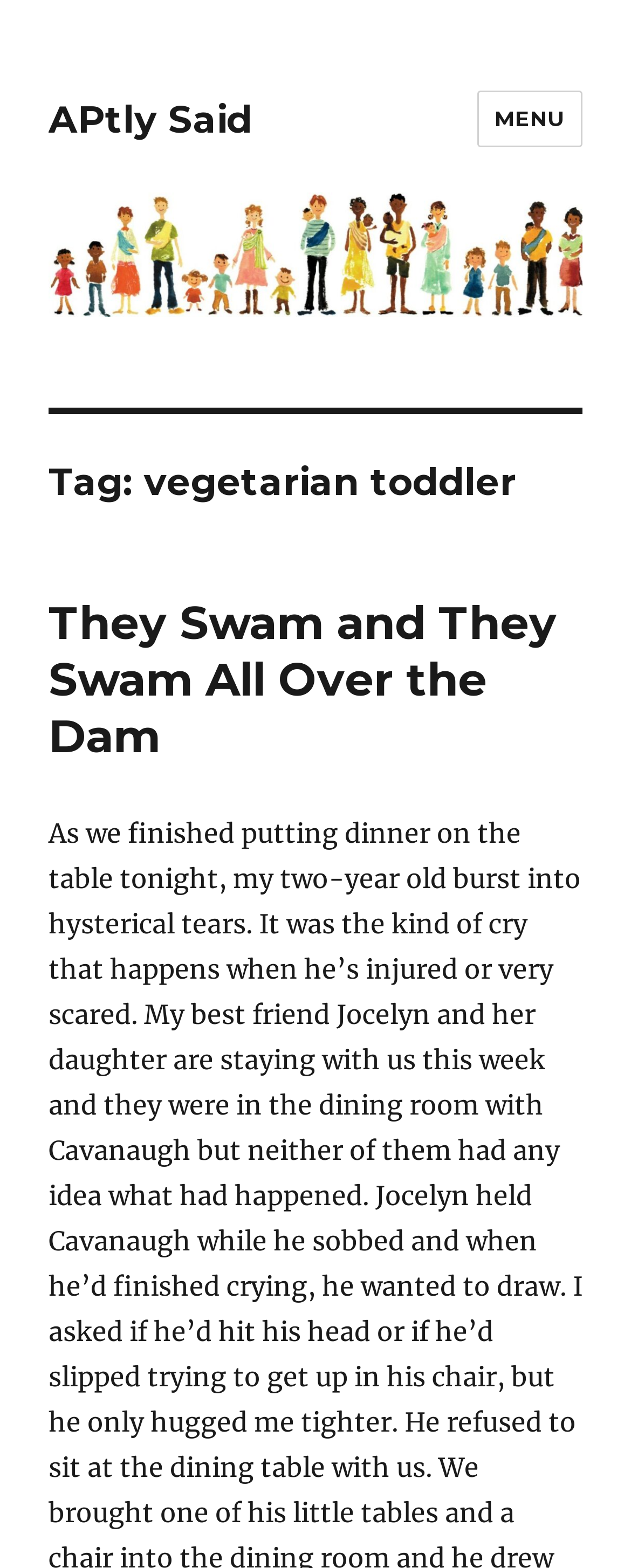What is the topic of the current article?
Could you give a comprehensive explanation in response to this question?

The topic of the current article can be determined by looking at the heading 'Tag: vegetarian toddler' on the webpage. This heading is a subheading of the main heading, and it indicates that the article is about a vegetarian toddler.